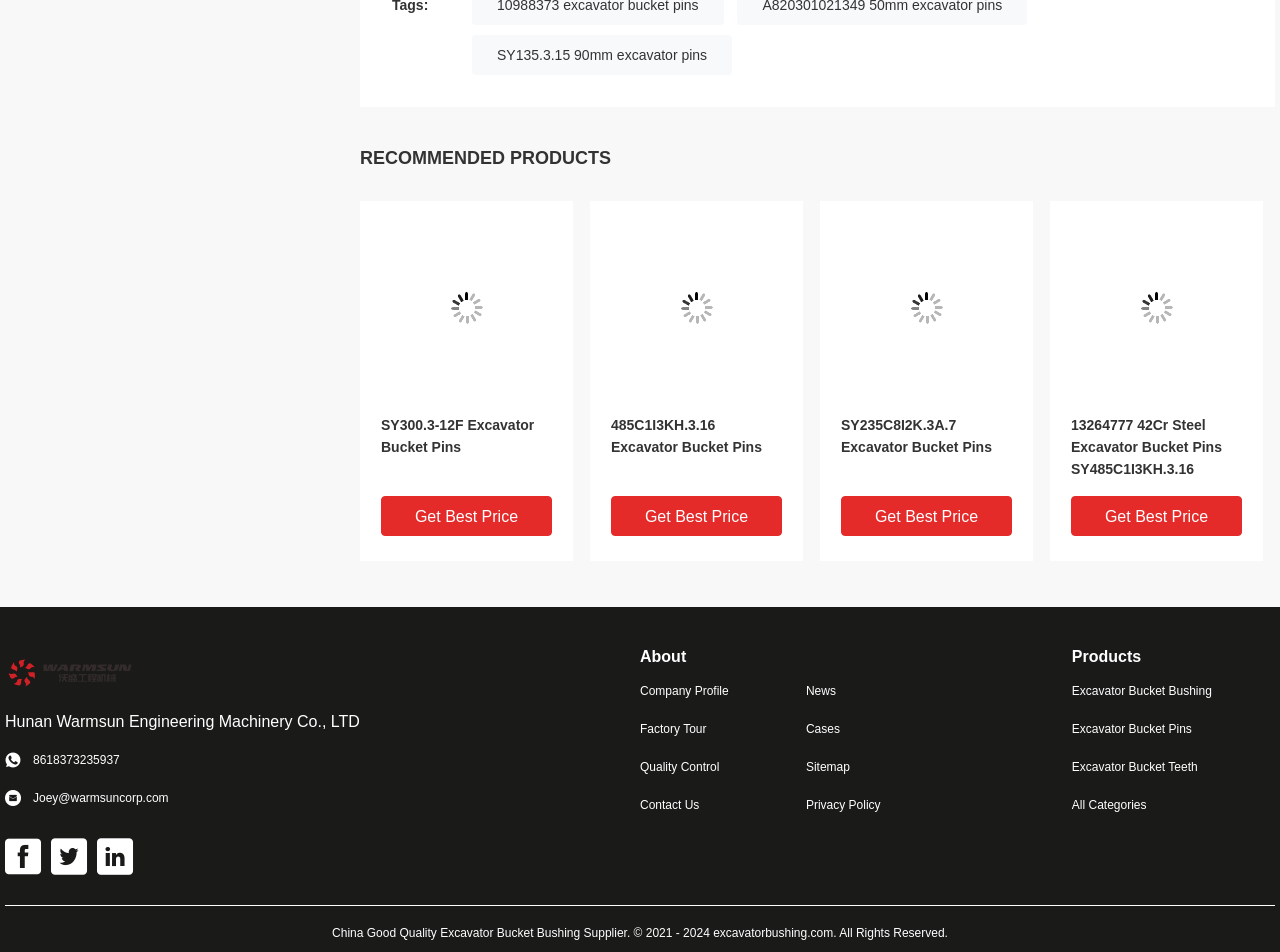What is the main product category on this webpage?
Based on the image, answer the question with a single word or brief phrase.

Excavator parts